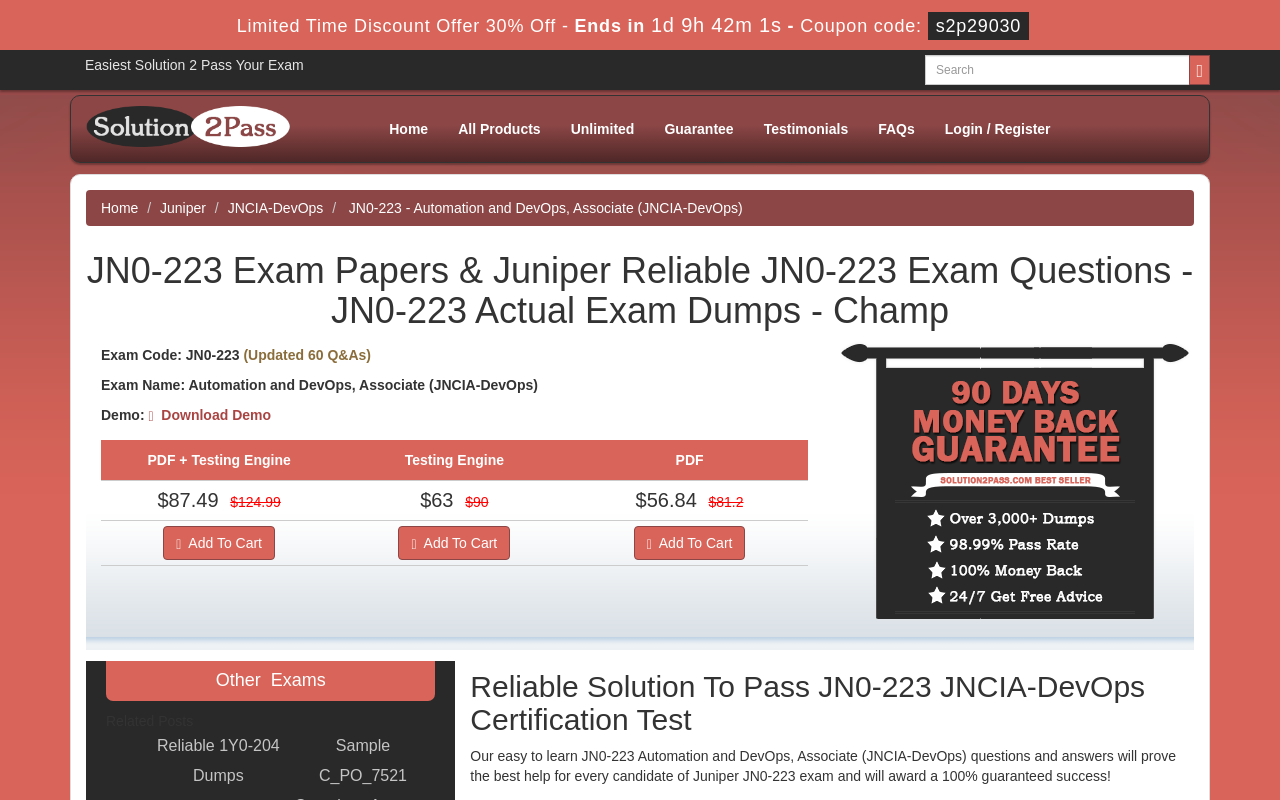How many questions are there in the JN0-223 exam?
Offer a detailed and exhaustive answer to the question.

The number of questions in the JN0-223 exam is mentioned in the static text '(Updated 60 Q&As)' on the webpage, which is located below the heading 'JN0-223 Exam Papers & Juniper Reliable JN0-223 Exam Questions - JN0-223 Actual Exam Dumps - Champ'.